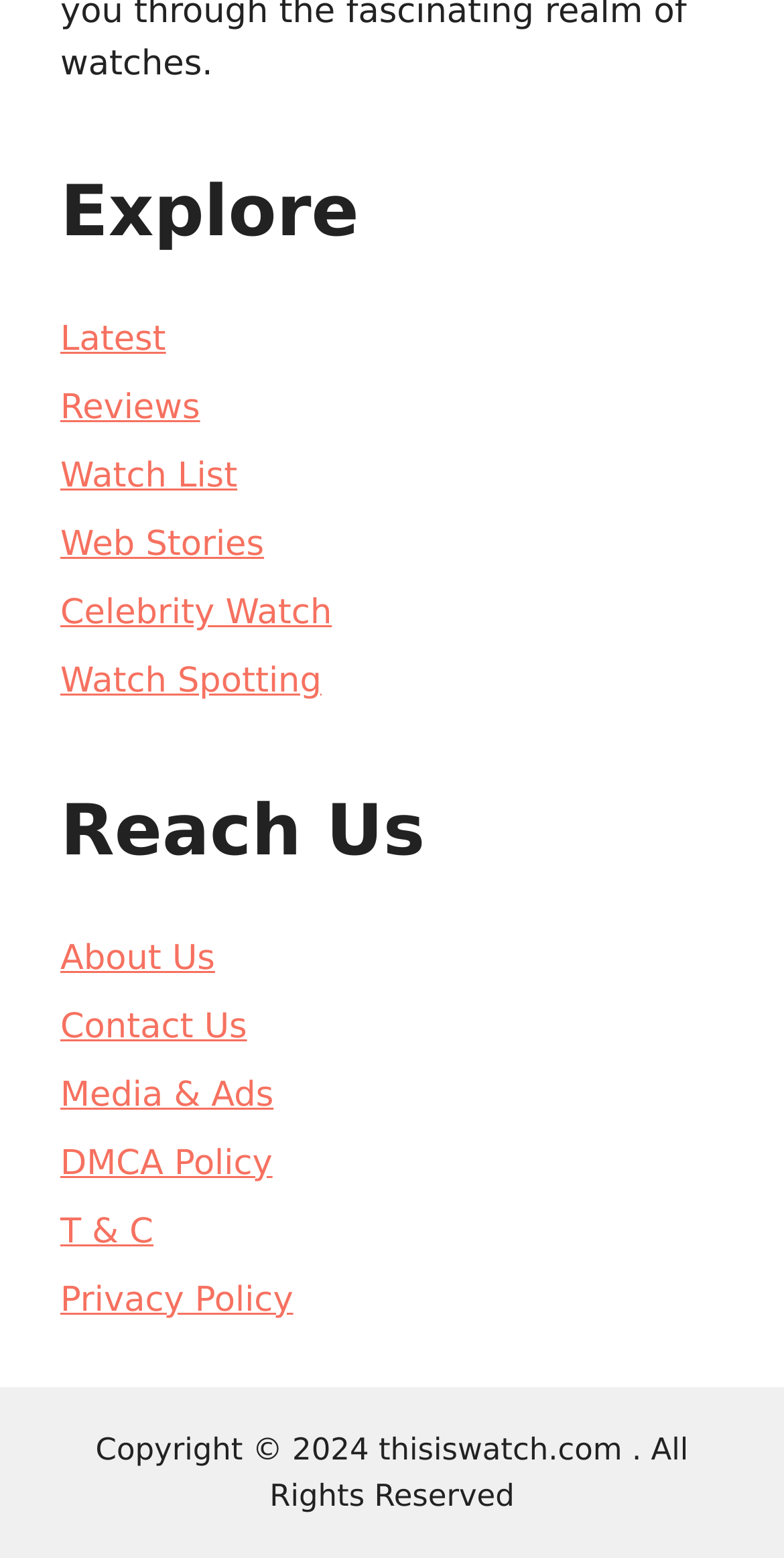Identify the coordinates of the bounding box for the element that must be clicked to accomplish the instruction: "View Watch List".

[0.077, 0.293, 0.303, 0.319]